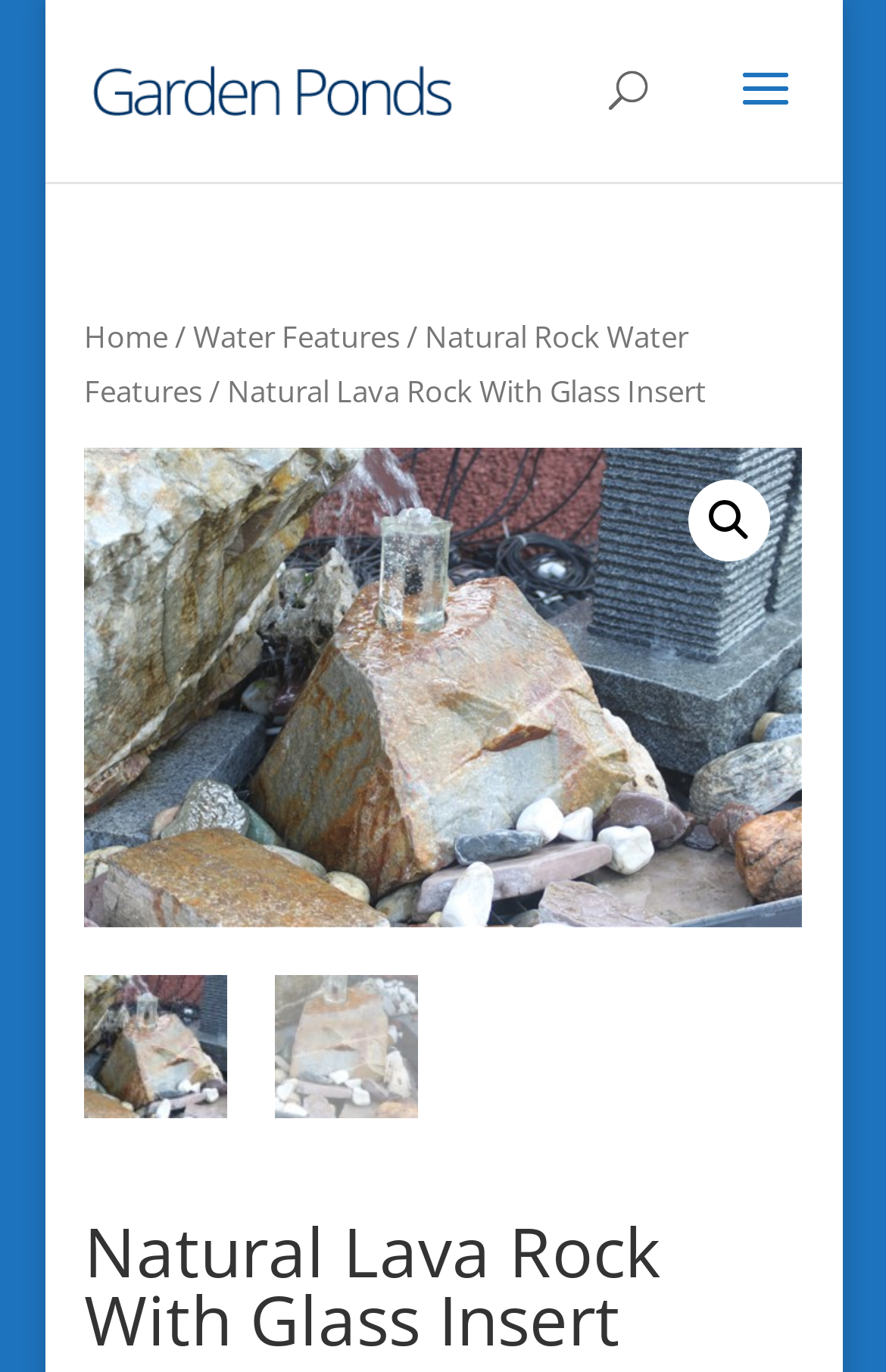Write an elaborate caption that captures the essence of the webpage.

The webpage is about Natural Lava Rock With Glass Insert for Garden Ponds. At the top left, there is a link to "Garden Ponds" accompanied by a small image. Below this, a search bar is located, spanning almost the entire width of the page. 

To the right of the search bar, a breadcrumb navigation menu is displayed, showing the path "Home > Water Features > Natural Rock Water Features > Natural Lava Rock With Glass Insert". 

On the right side of the page, a magnifying glass icon is present, likely a search button. Below this, a large image takes up most of the width of the page, showcasing the product. 

At the bottom of the page, there are two smaller images, positioned side by side, possibly displaying additional product views or features.